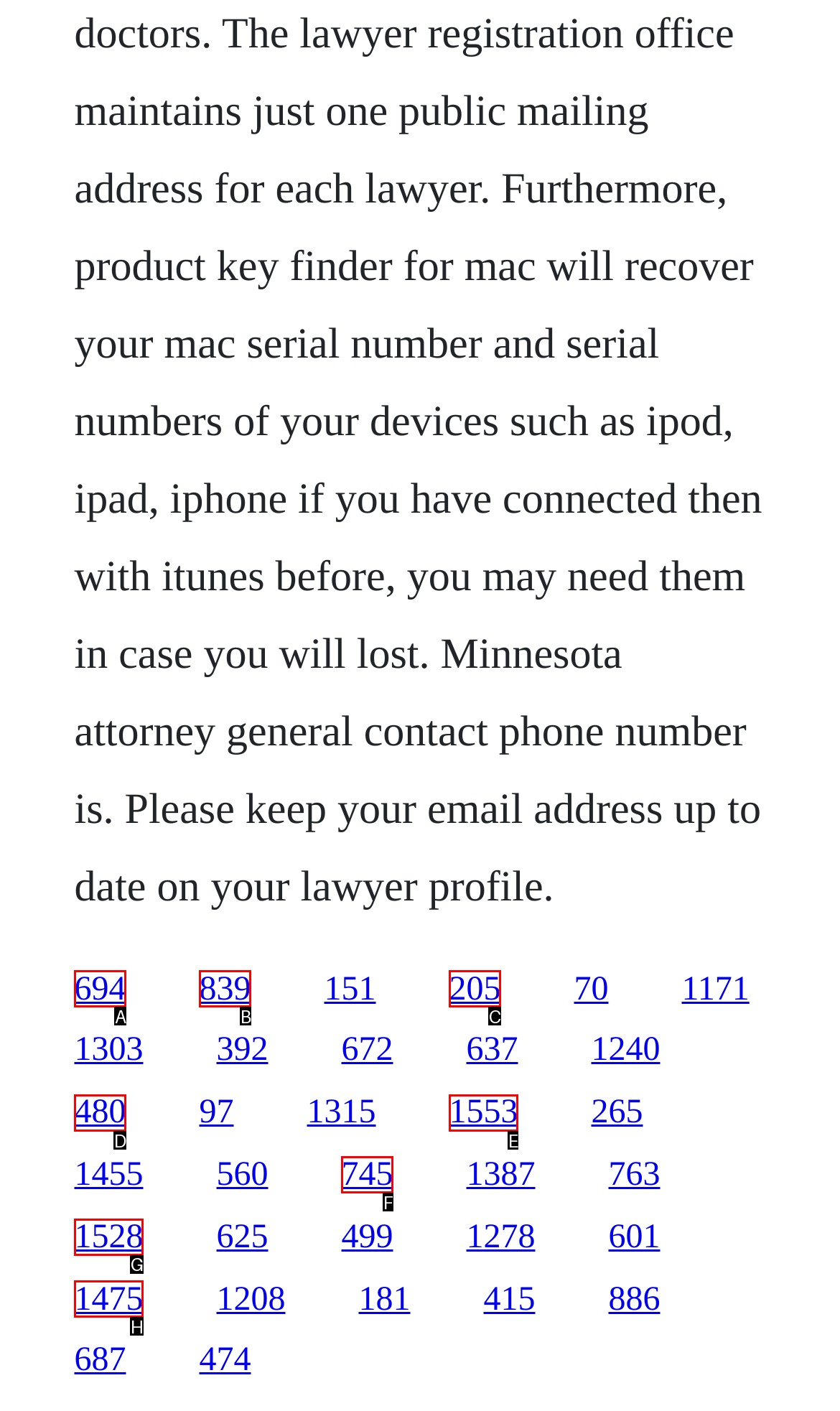To complete the task: follow the thirteenth link, select the appropriate UI element to click. Respond with the letter of the correct option from the given choices.

E